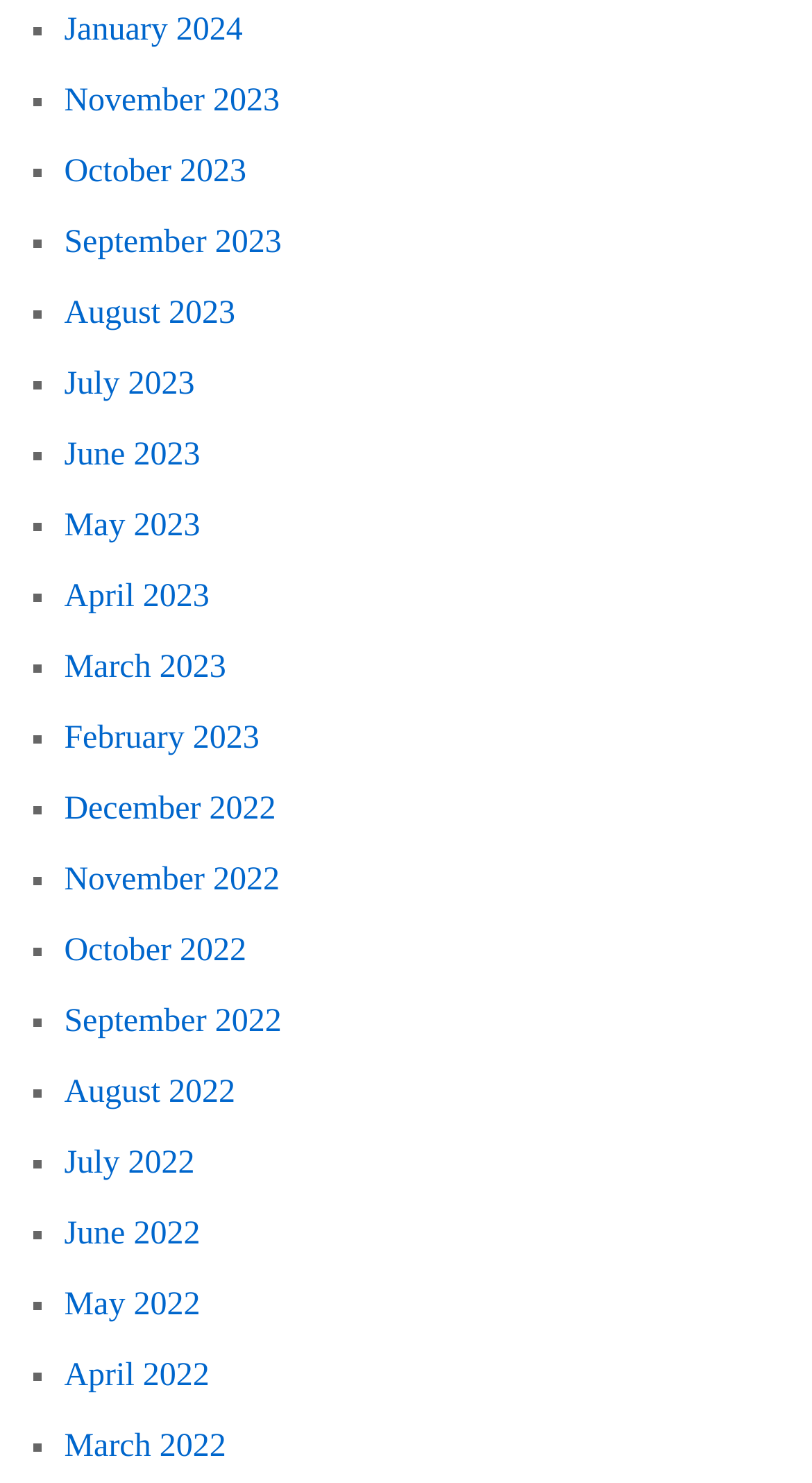Determine the bounding box coordinates of the clickable region to carry out the instruction: "Scroll back to top".

None